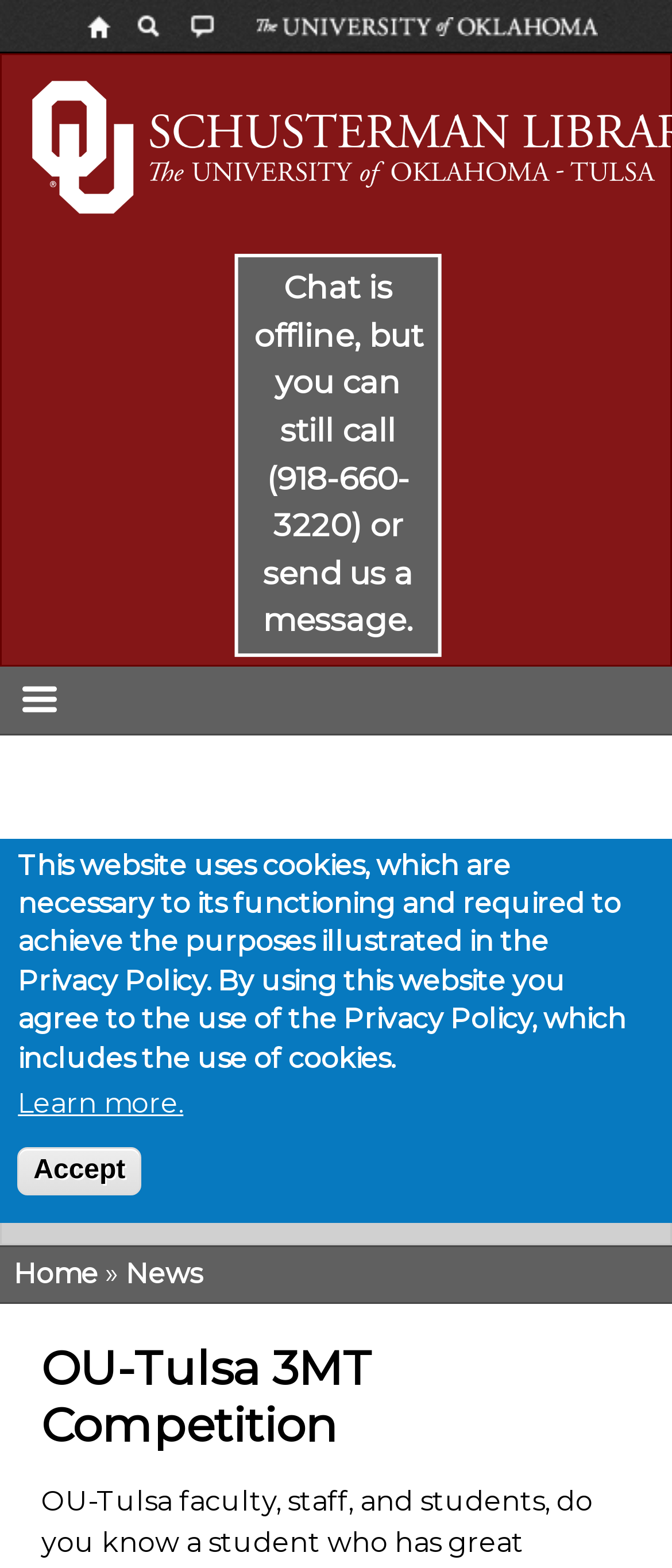Provide your answer in one word or a succinct phrase for the question: 
What is the purpose of the search box?

Search for books, articles, and more